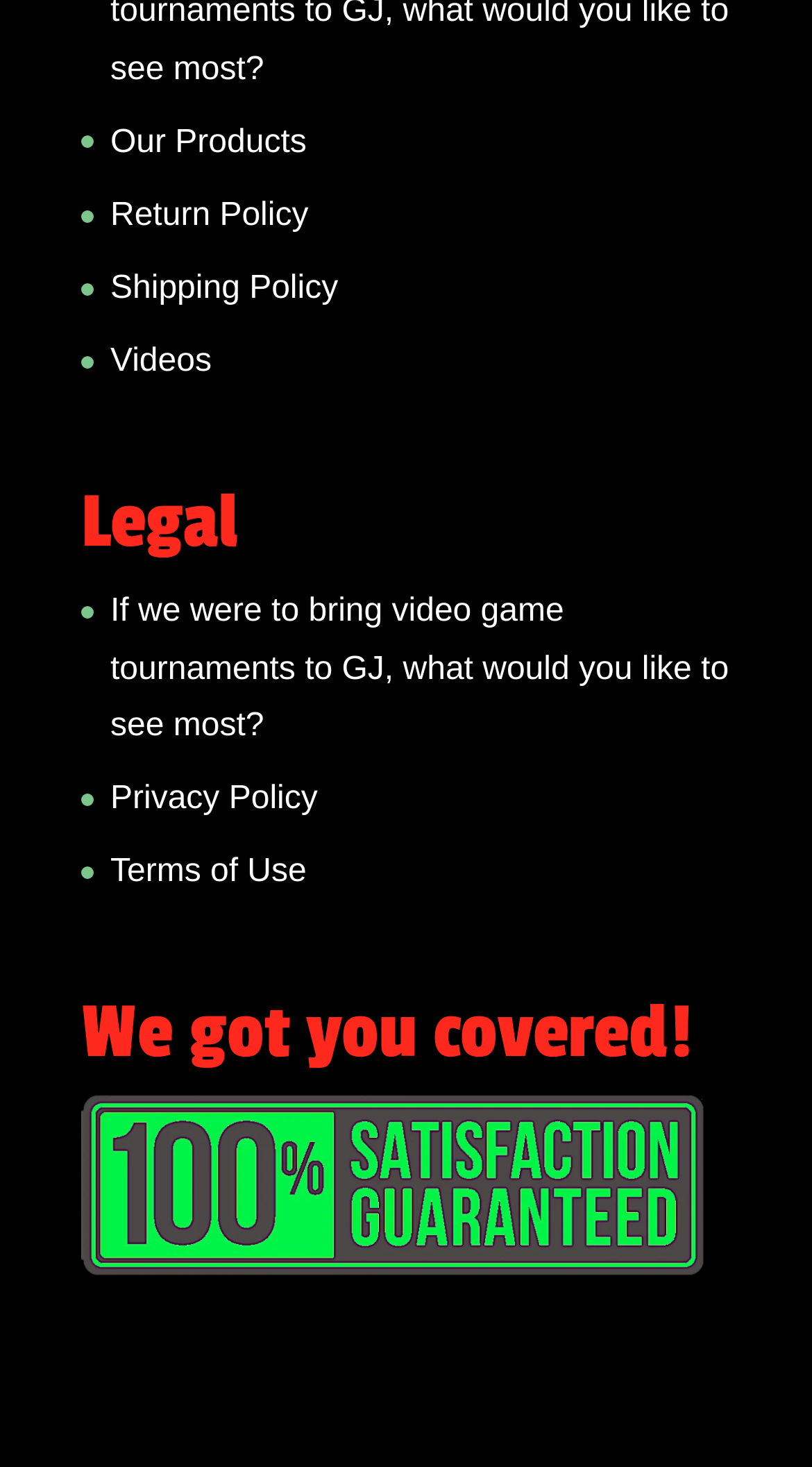Identify the bounding box coordinates for the region to click in order to carry out this instruction: "Click the Facebook link". Provide the coordinates using four float numbers between 0 and 1, formatted as [left, top, right, bottom].

None